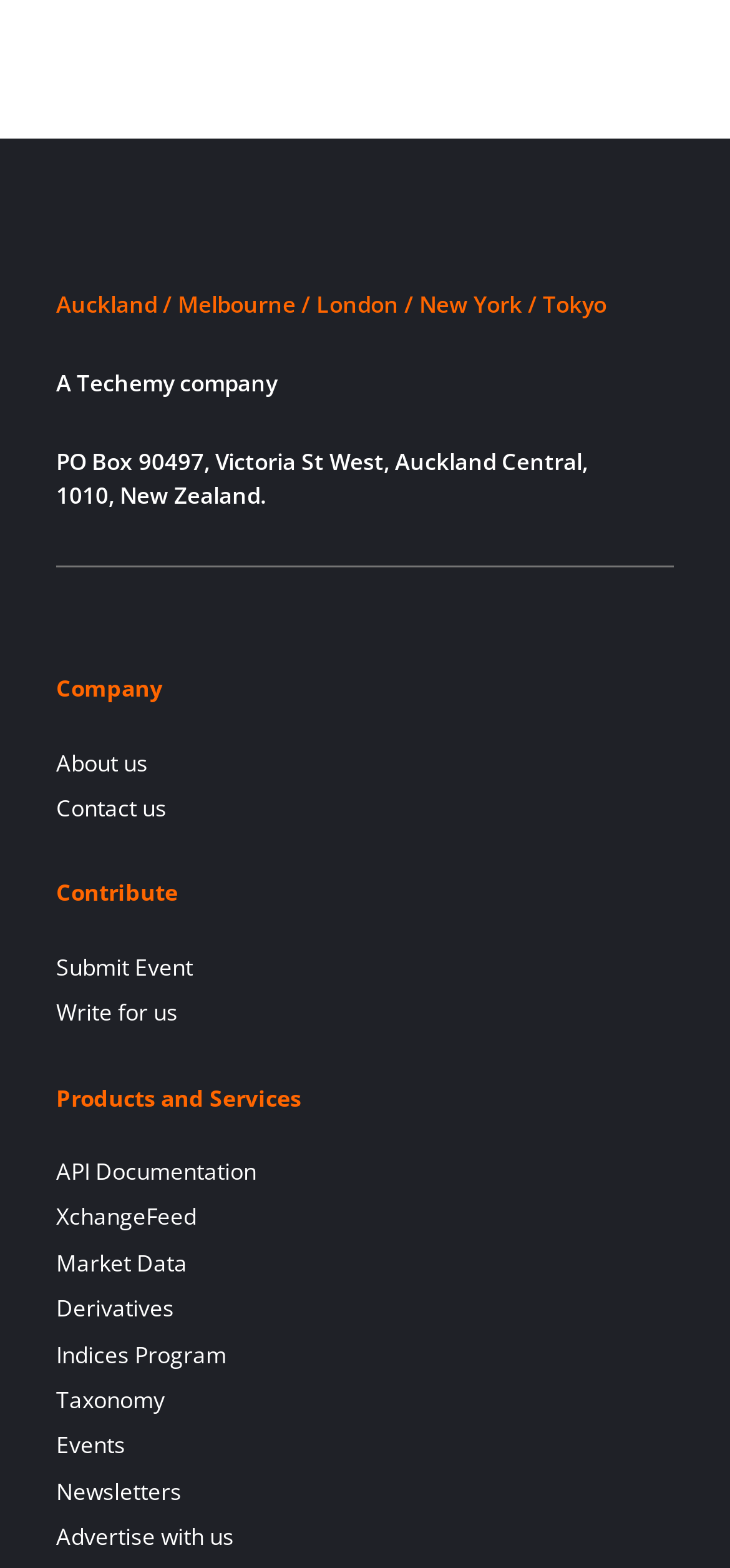What are the products and services offered?
Give a one-word or short phrase answer based on the image.

API Documentation, XchangeFeed, Market Data, Derivatives, Indices Program, Taxonomy, Events, Newsletters, Advertise with us